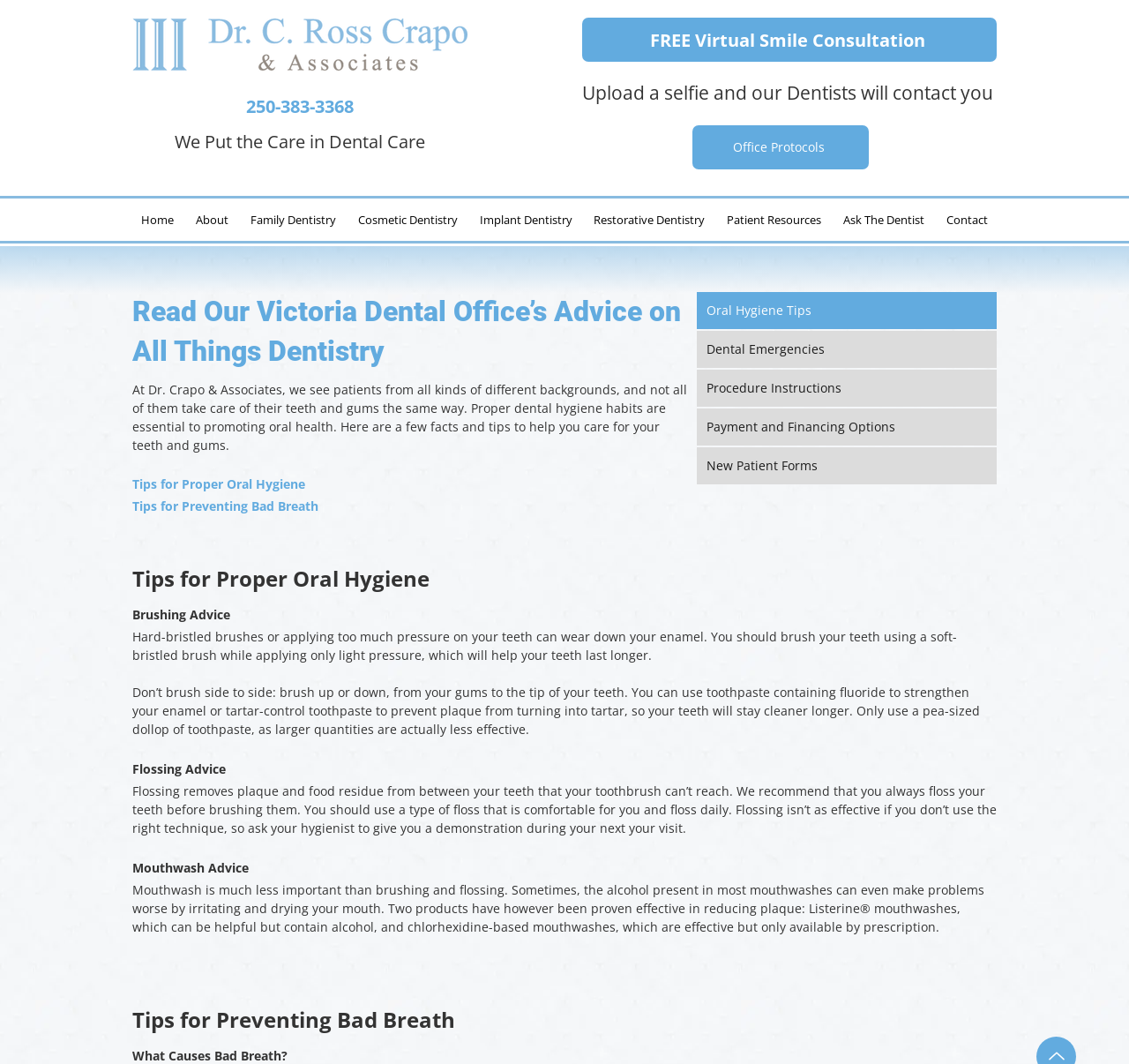What type of mouthwash is effective in reducing plaque?
Provide a detailed answer to the question using information from the image.

I found the answer by reading the StaticText element with the text 'Two products have however been proven effective in reducing plaque: Listerine® mouthwashes, which can be helpful but contain alcohol, and chlorhexidine-based mouthwashes, which are effective but only available by prescription.' which is located in the 'Tips for Proper Oral Hygiene' section.